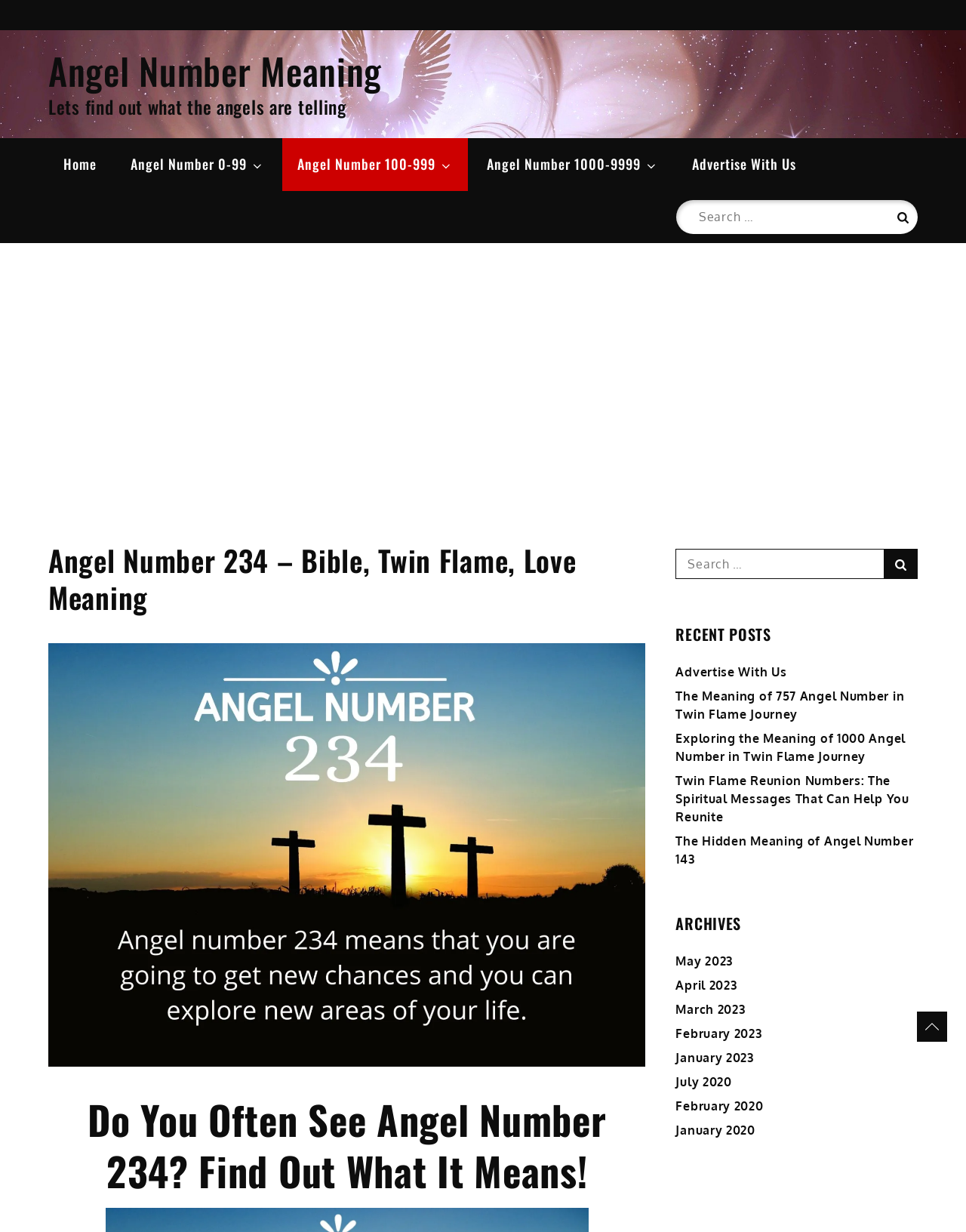Respond to the following question using a concise word or phrase: 
What is the title of the main article?

Angel Number 234 – Bible, Twin Flame, Love Meaning